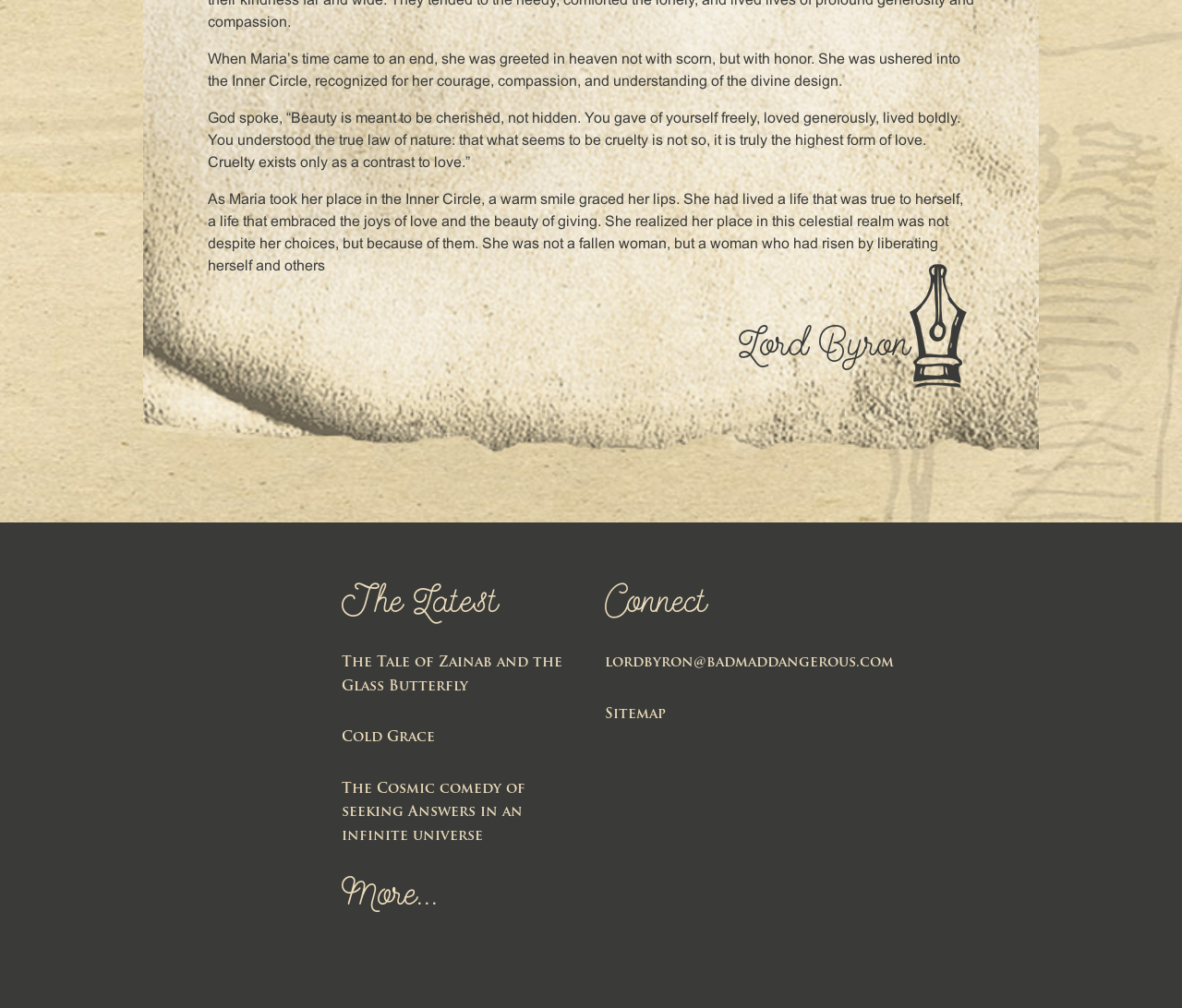What is the name of the author?
Please provide a comprehensive and detailed answer to the question.

The heading element with ID 120 contains the text 'Lord Byron', which suggests that Lord Byron is the author of the content on this webpage.